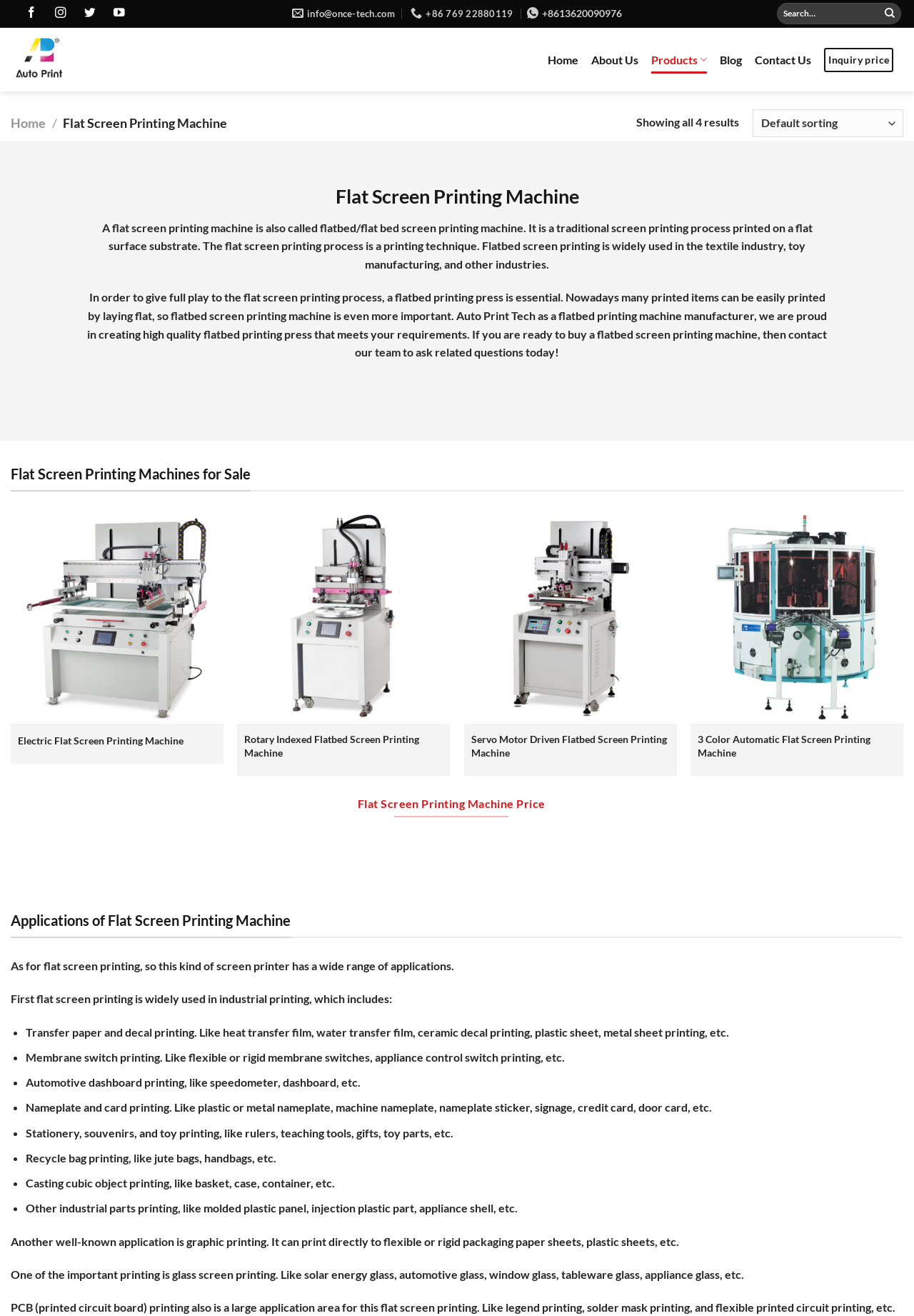Please identify the bounding box coordinates of the element's region that I should click in order to complete the following instruction: "Go to top of the page". The bounding box coordinates consist of four float numbers between 0 and 1, i.e., [left, top, right, bottom].

[0.948, 0.669, 0.978, 0.69]